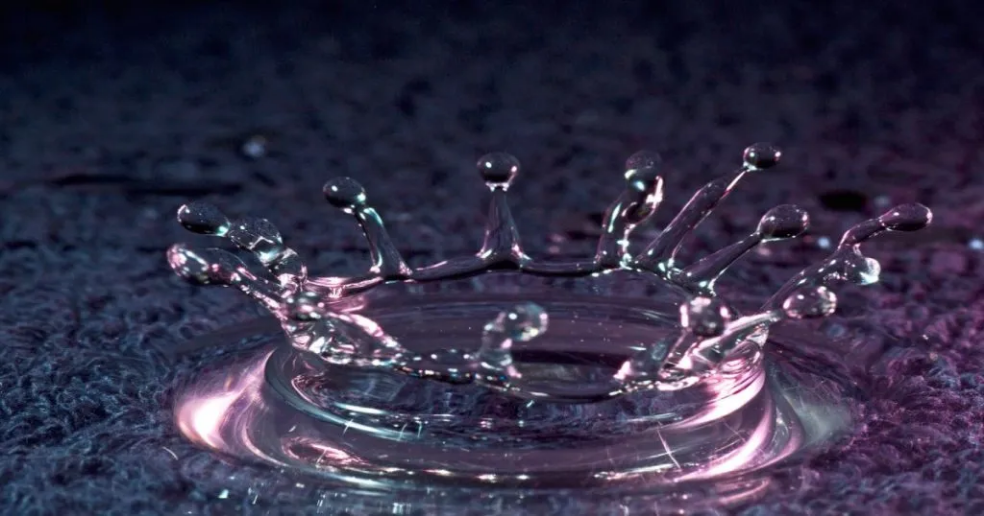Elaborate on the image with a comprehensive description.

The image captures a stunning moment of water in motion, showcasing a crown-like splash as a droplet strikes the surface. The intricate details reveal the fluid dynamics at play, with small droplets shooting off from the apex of the splash, creating a visually appealing pattern against a textured background. The soft play of light enhances the clarity of the water, reflecting highlights that emphasize its crystalline nature. This visual representation underscores the theme of water, tying into the context of water damage, as highlighted in the related content about responding to water-related emergencies effectively.